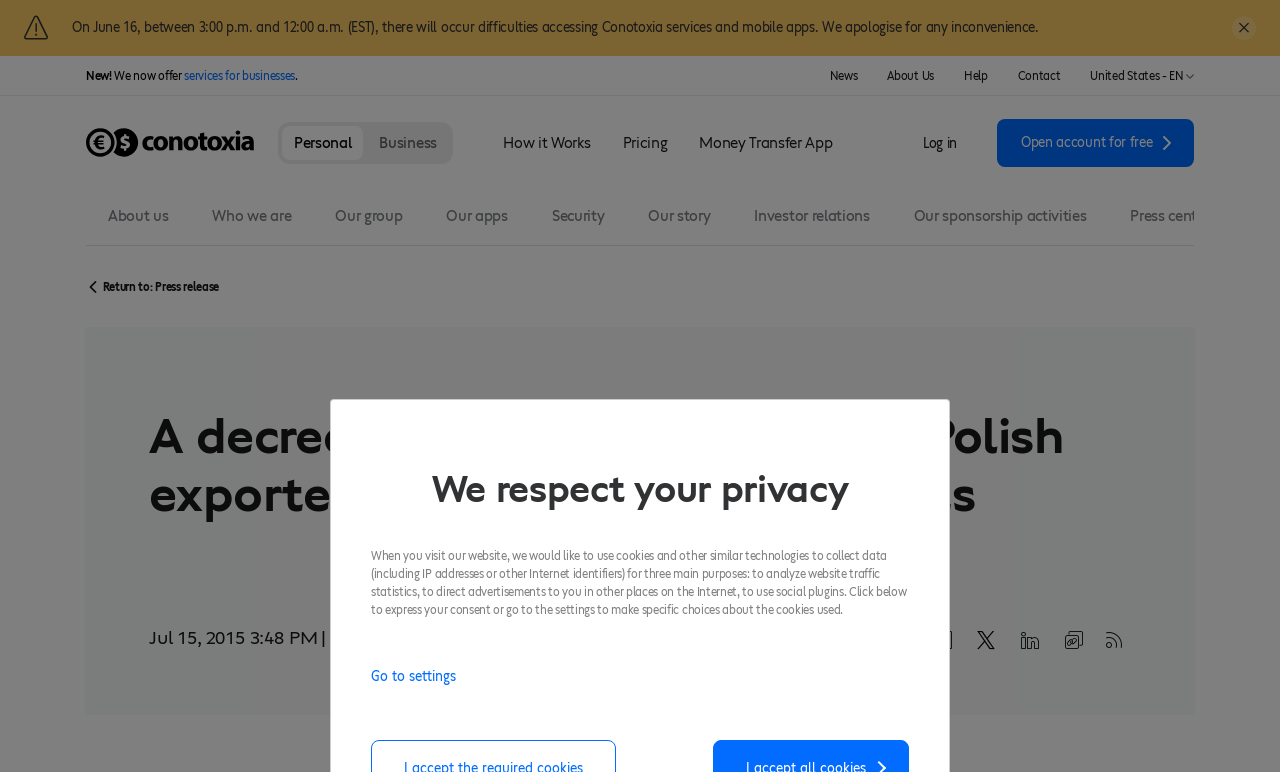Locate the bounding box coordinates of the element that should be clicked to execute the following instruction: "Close the alert".

[0.962, 0.021, 0.981, 0.052]